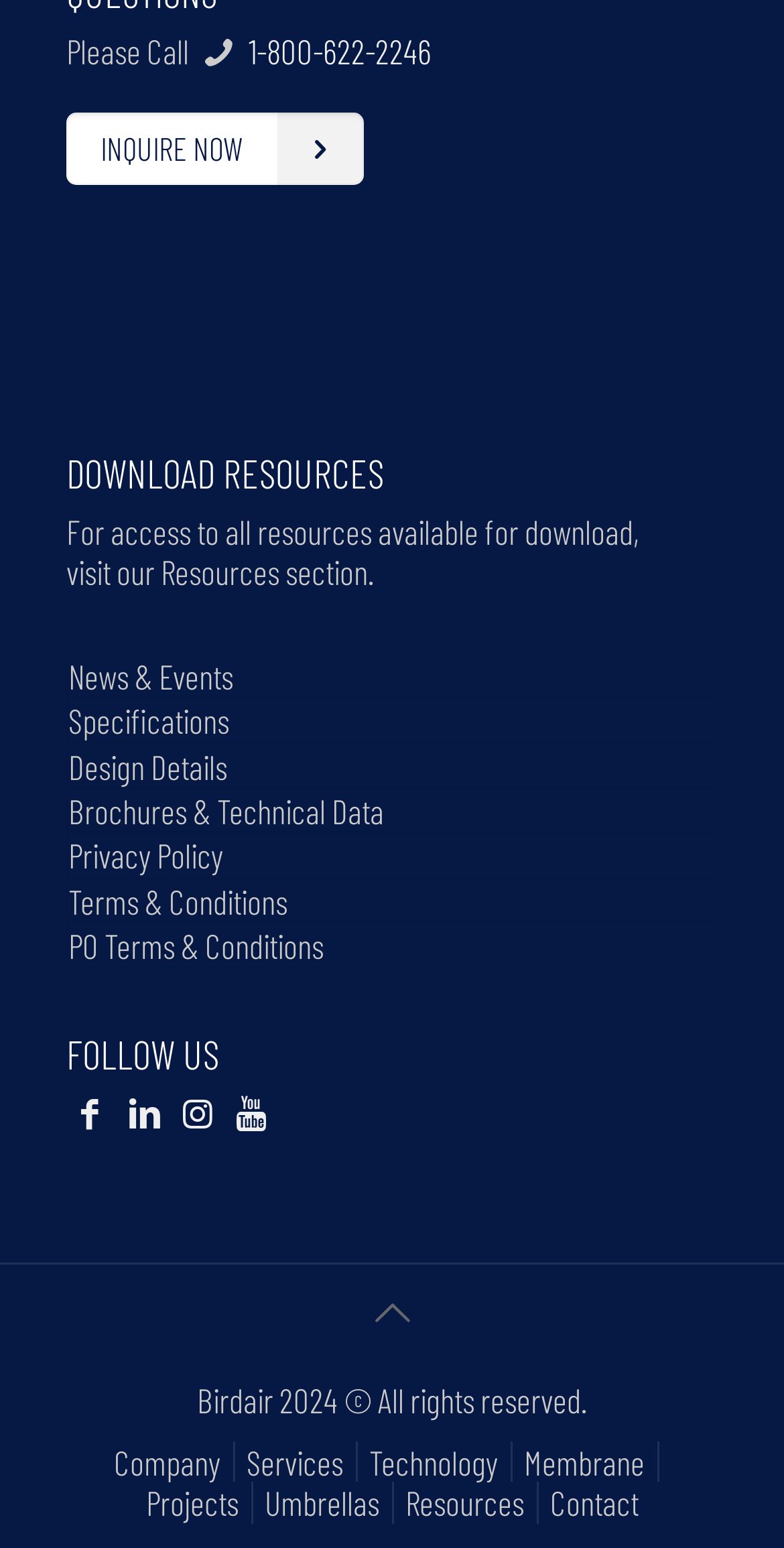Please find the bounding box coordinates of the element that needs to be clicked to perform the following instruction: "Follow us on Facebook". The bounding box coordinates should be four float numbers between 0 and 1, represented as [left, top, right, bottom].

[0.085, 0.705, 0.153, 0.731]